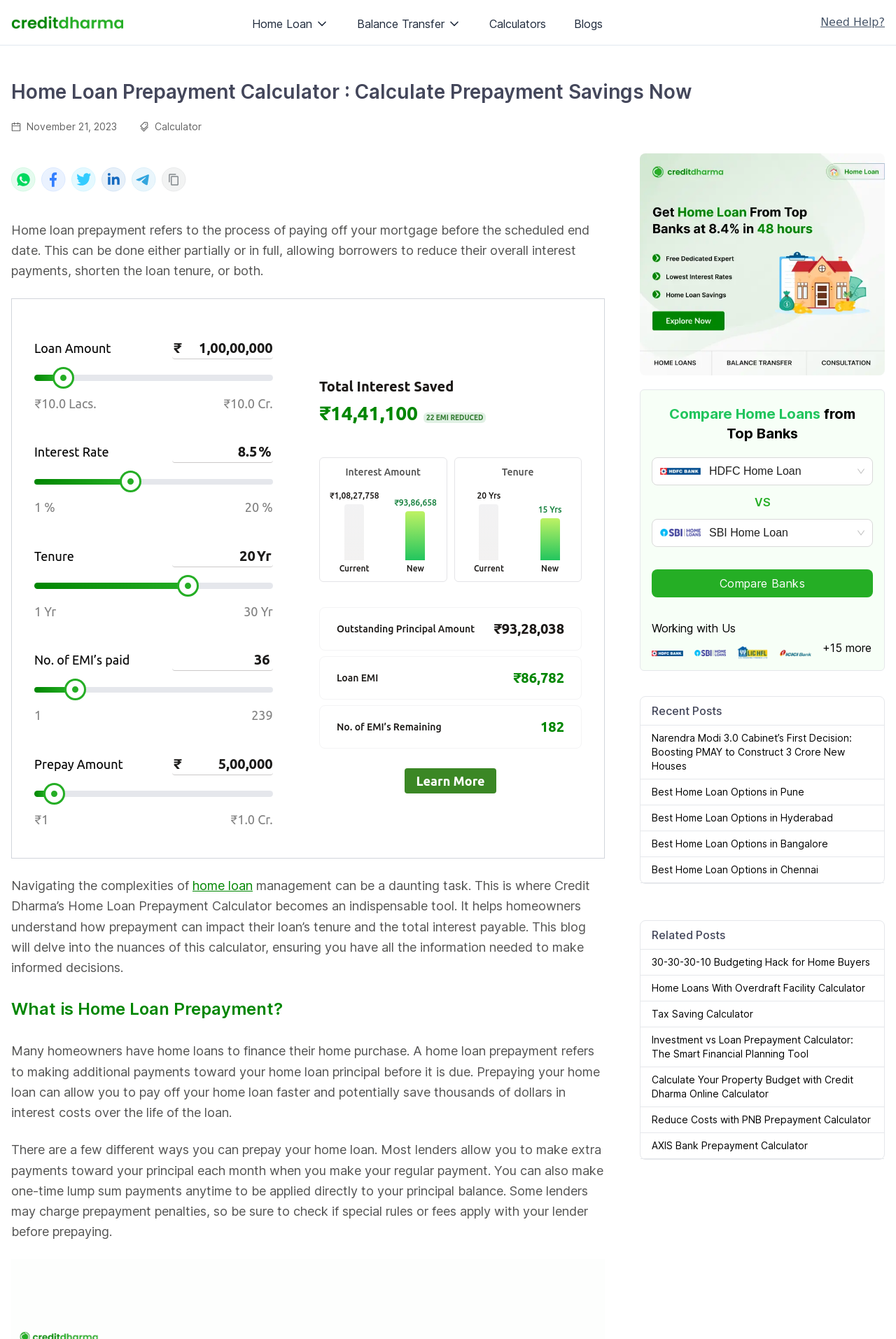Locate the coordinates of the bounding box for the clickable region that fulfills this instruction: "Click the 'Learn More' link".

[0.452, 0.573, 0.554, 0.592]